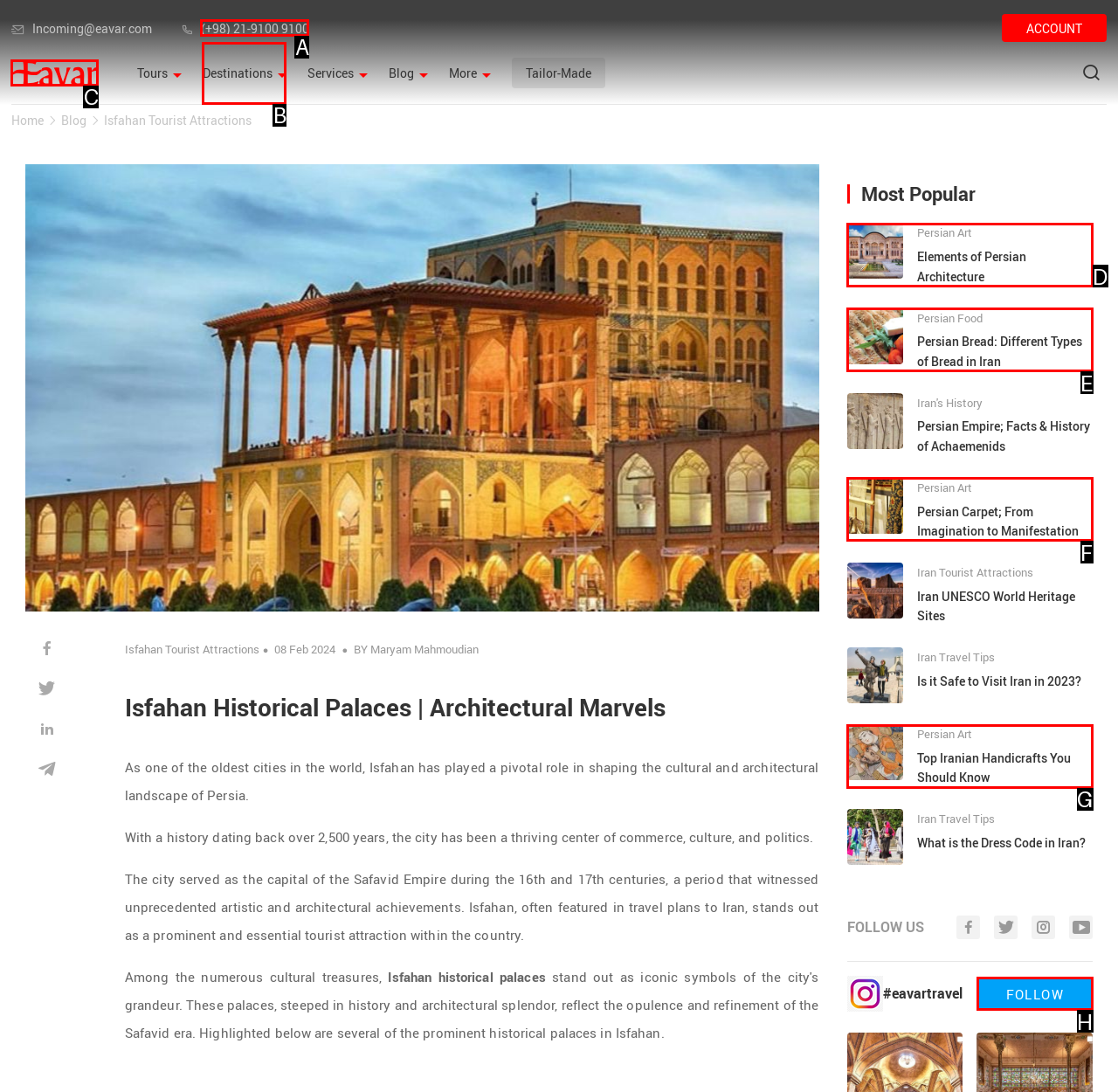Identify the option that corresponds to the given description: parent_node: Tours. Reply with the letter of the chosen option directly.

C